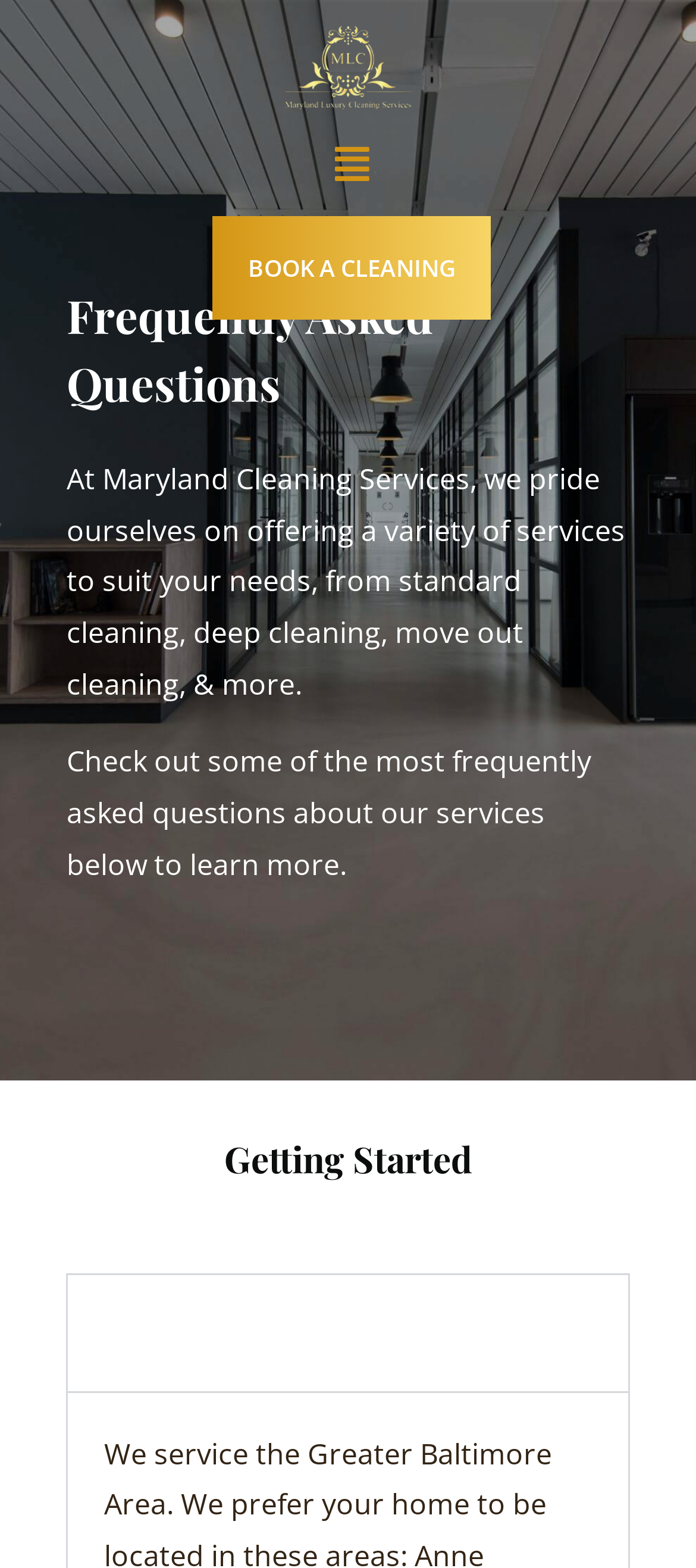Using the information in the image, give a comprehensive answer to the question: 
What type of services does Maryland Cleaning Services offer?

Based on the webpage, Maryland Cleaning Services offers various types of cleaning services, including standard cleaning, deep cleaning, and move out cleaning, as mentioned in the StaticText element with the text 'At Maryland Cleaning Services, we pride ourselves on offering a variety of services to suit your needs, from standard cleaning, deep cleaning, move out cleaning, & more.'